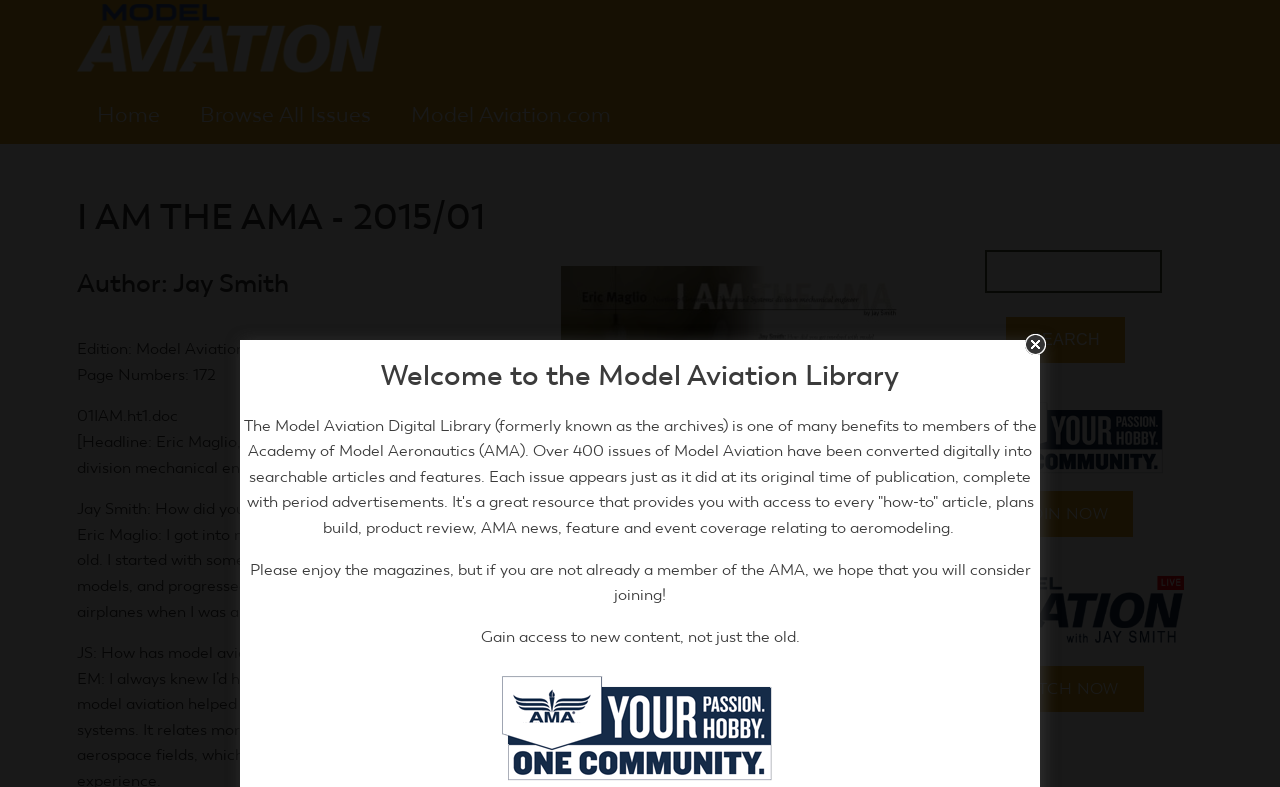Find the bounding box coordinates for the area that must be clicked to perform this action: "Click on the 'JOIN NOW' button".

[0.78, 0.624, 0.885, 0.683]